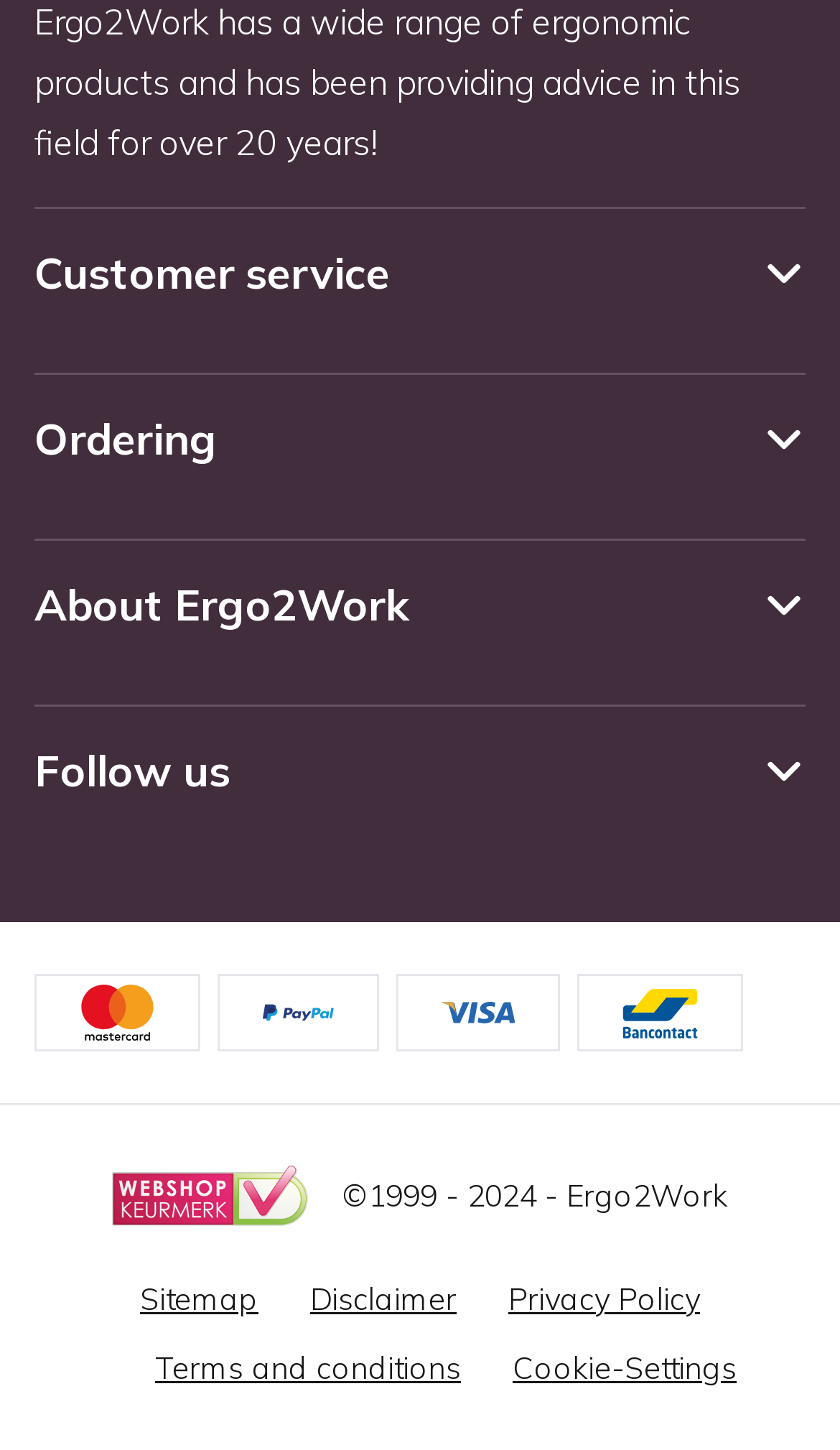Identify the bounding box coordinates for the UI element mentioned here: "Terms and conditions". Provide the coordinates as four float values between 0 and 1, i.e., [left, top, right, bottom].

[0.185, 0.929, 0.549, 0.958]